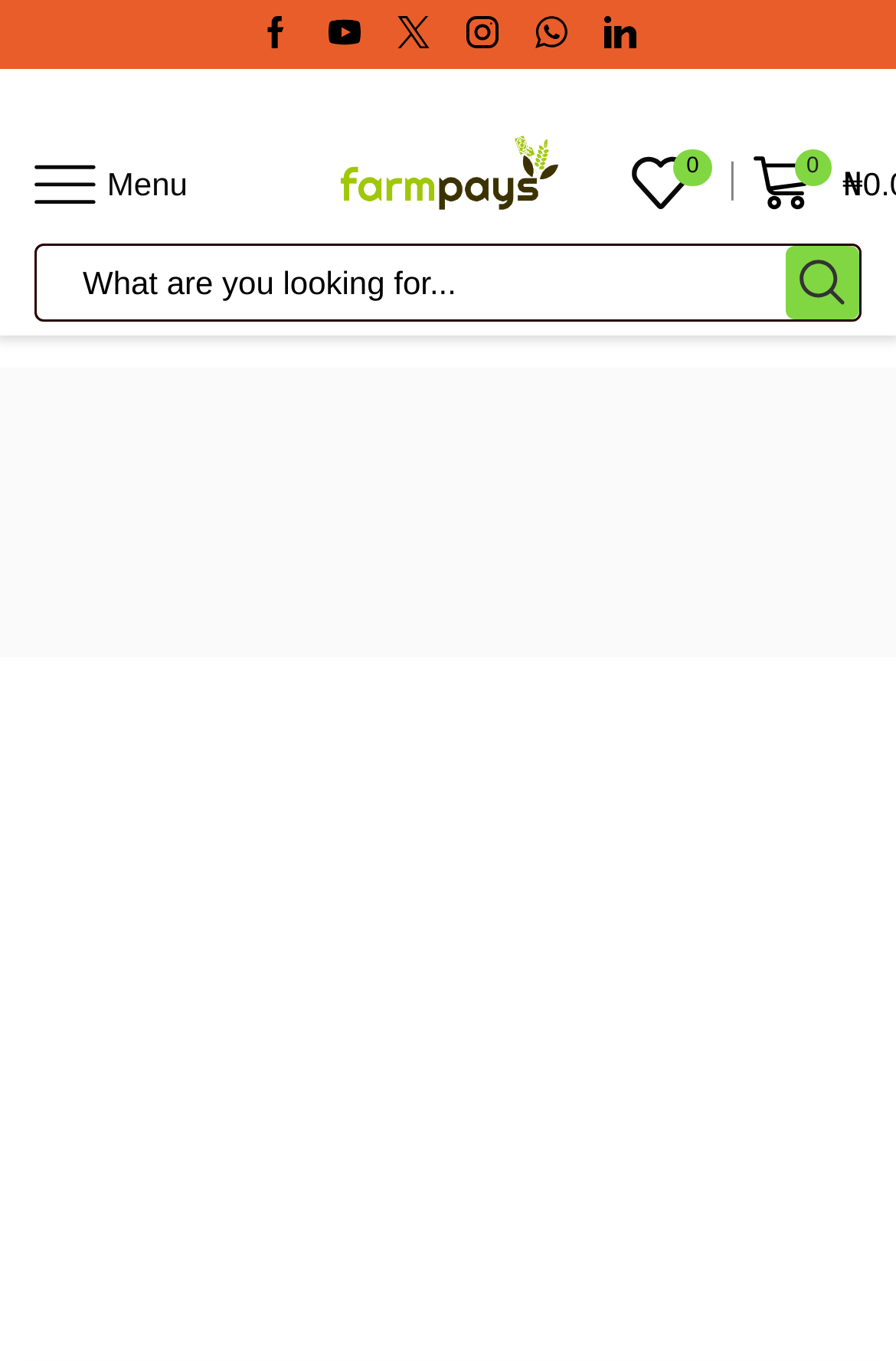How many images are there in the top section?
Answer with a single word or phrase, using the screenshot for reference.

6